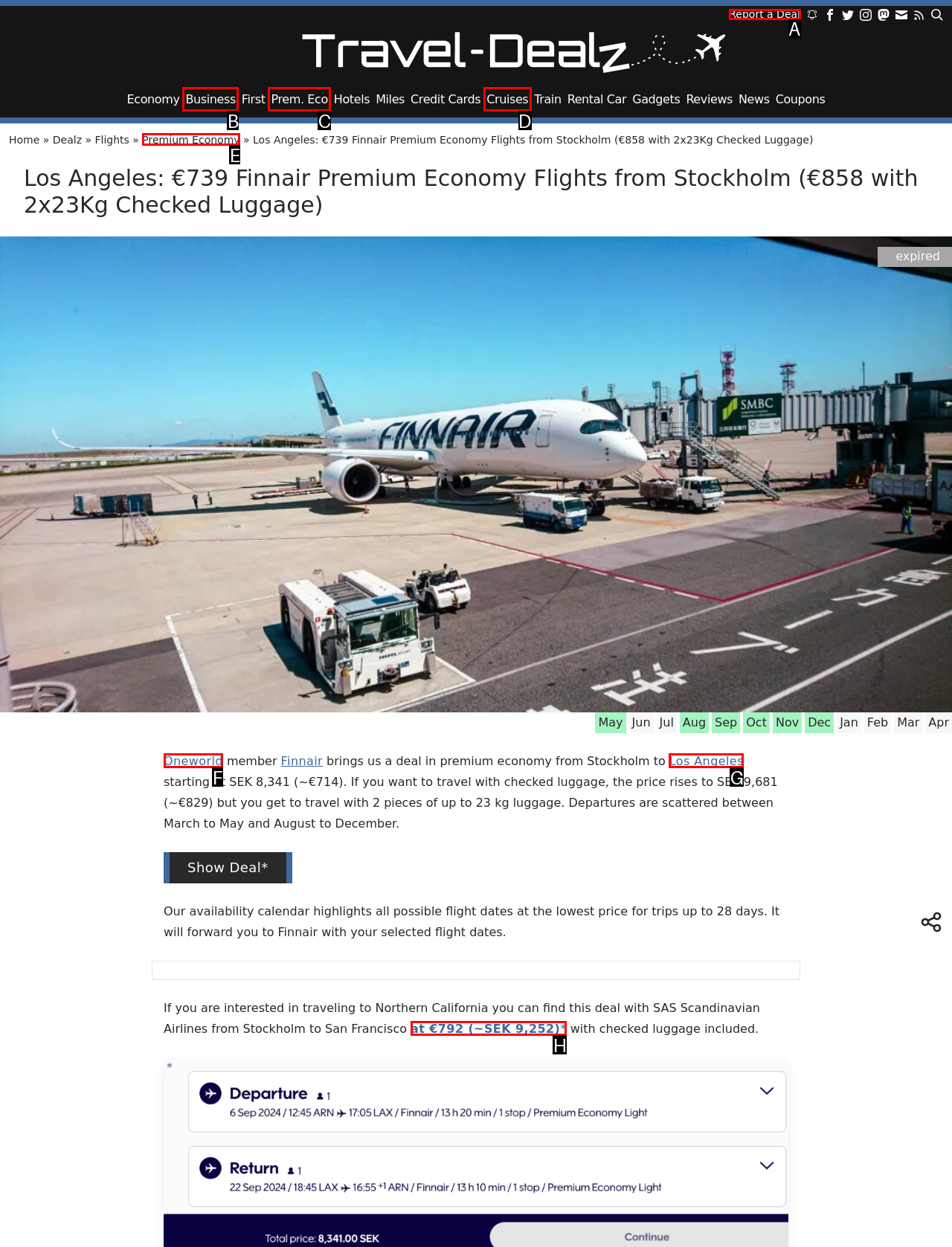Identify the letter of the UI element that corresponds to: at €792 (~SEK 9,252)
Respond with the letter of the option directly.

H